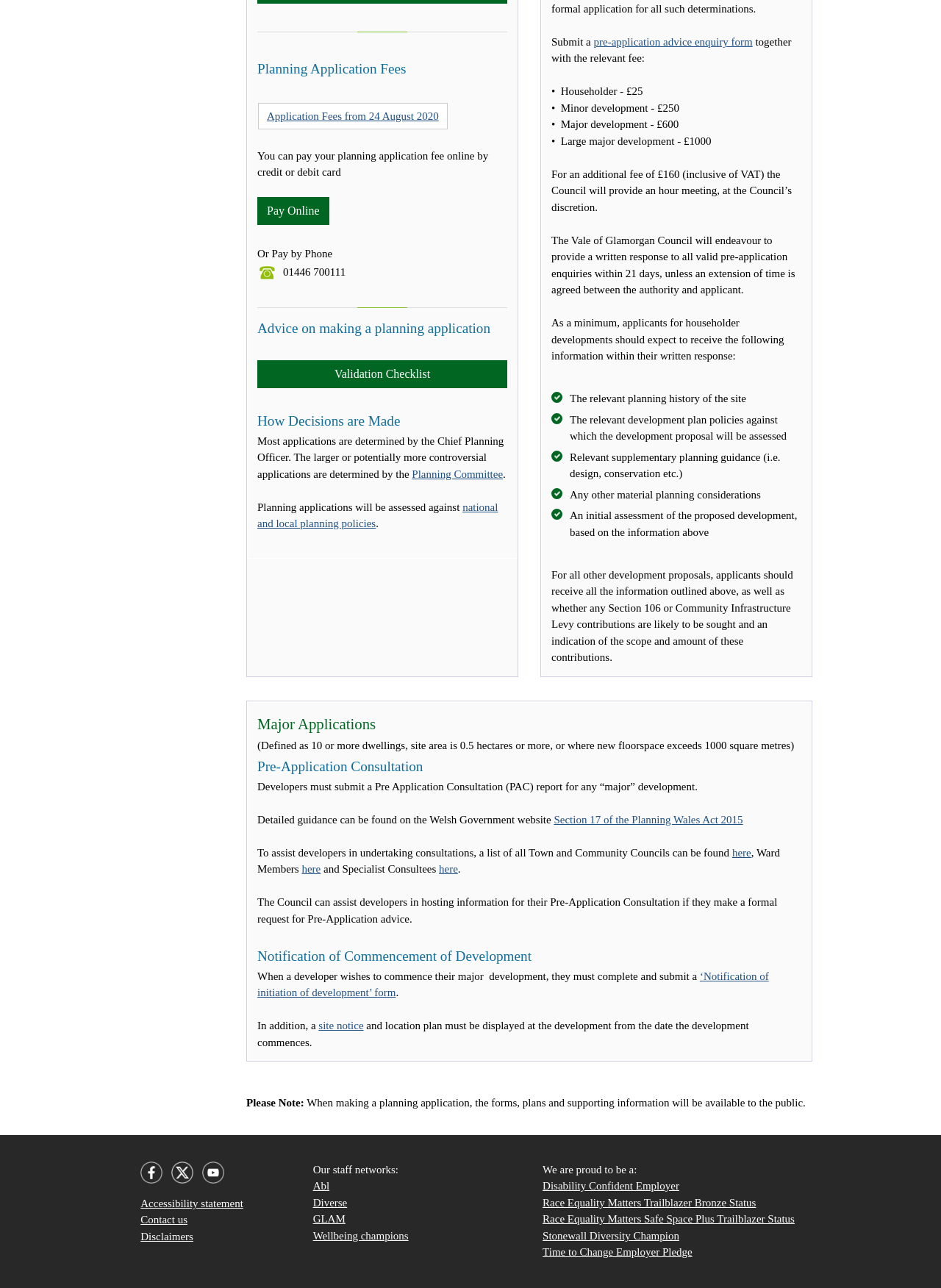Based on the visual content of the image, answer the question thoroughly: What is the purpose of the 'Notification of initiation of development' form?

The 'Notification of initiation of development' form is required when a developer wishes to commence their major development, and it must be completed and submitted to the Council.